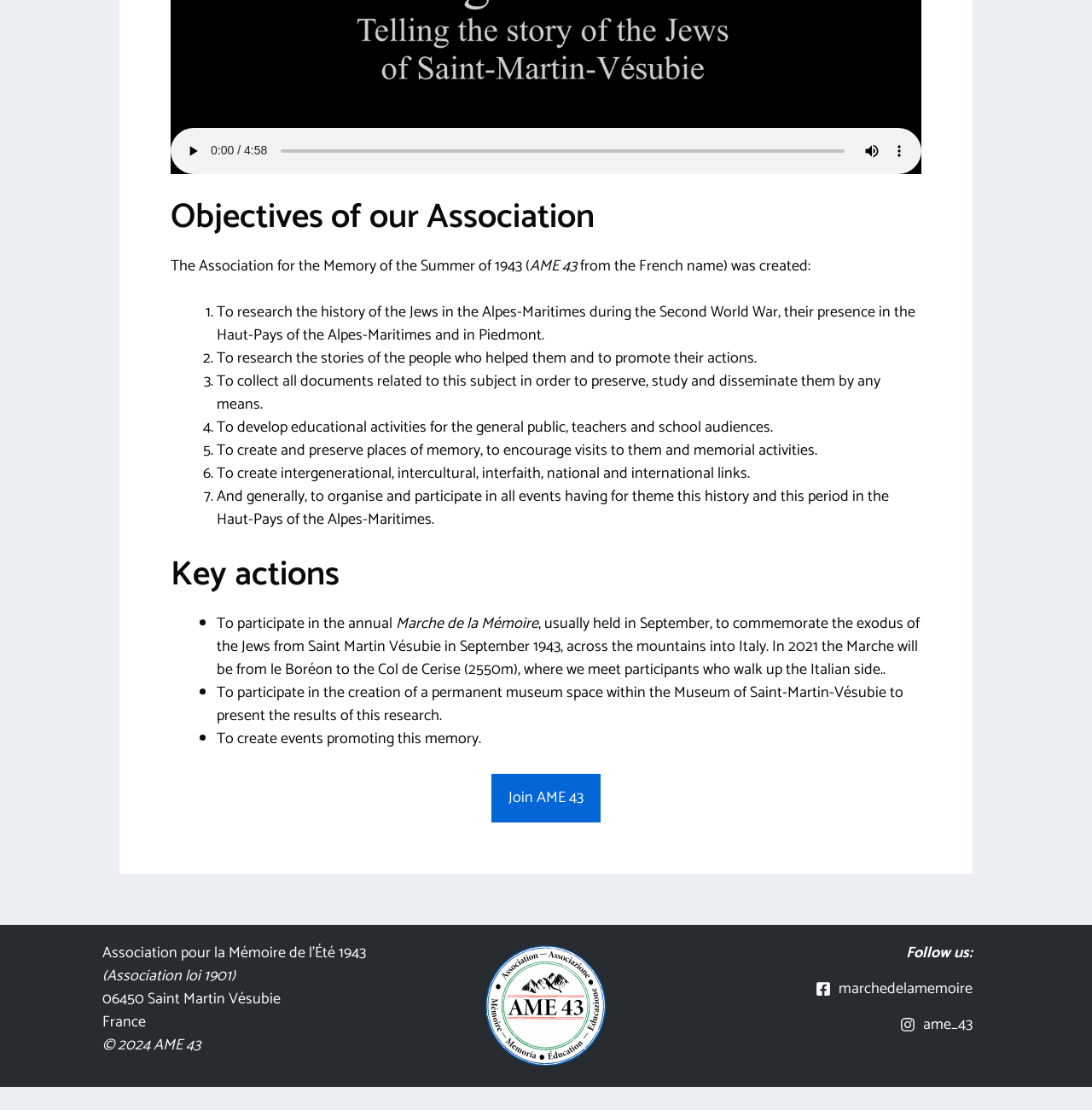What is the location of the museum space mentioned in the webpage?
Respond to the question with a well-detailed and thorough answer.

The webpage mentions that the Association participates in the creation of a permanent museum space within the Museum of Saint-Martin-Vésubie to present the results of their research.